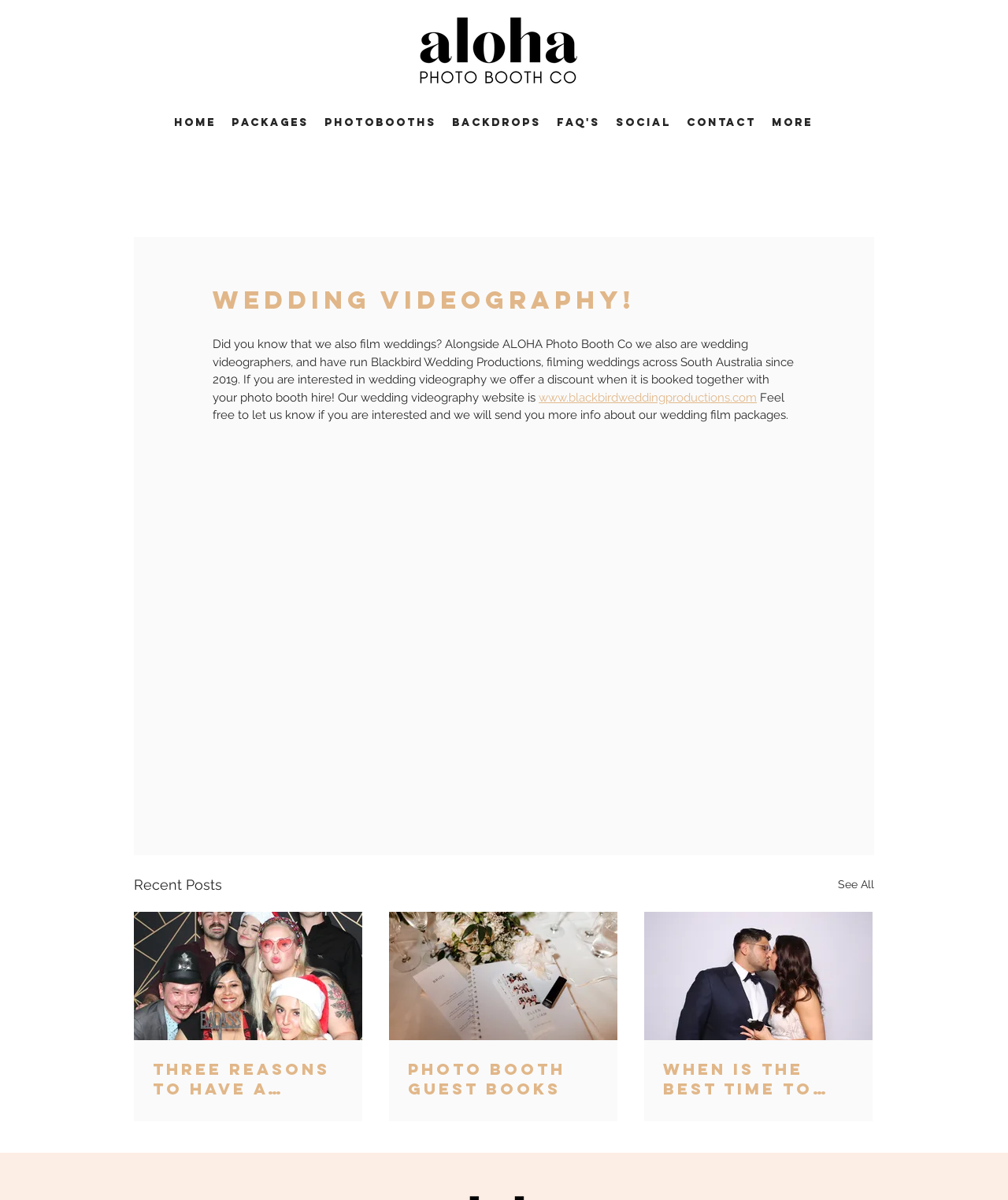Analyze the image and deliver a detailed answer to the question: What is the topic of the first recent post?

I found the answer by reading the link text of the first article element under the 'Recent Posts' heading, which says 'Three reasons to have a photo booth at your work Christmas Party!'.